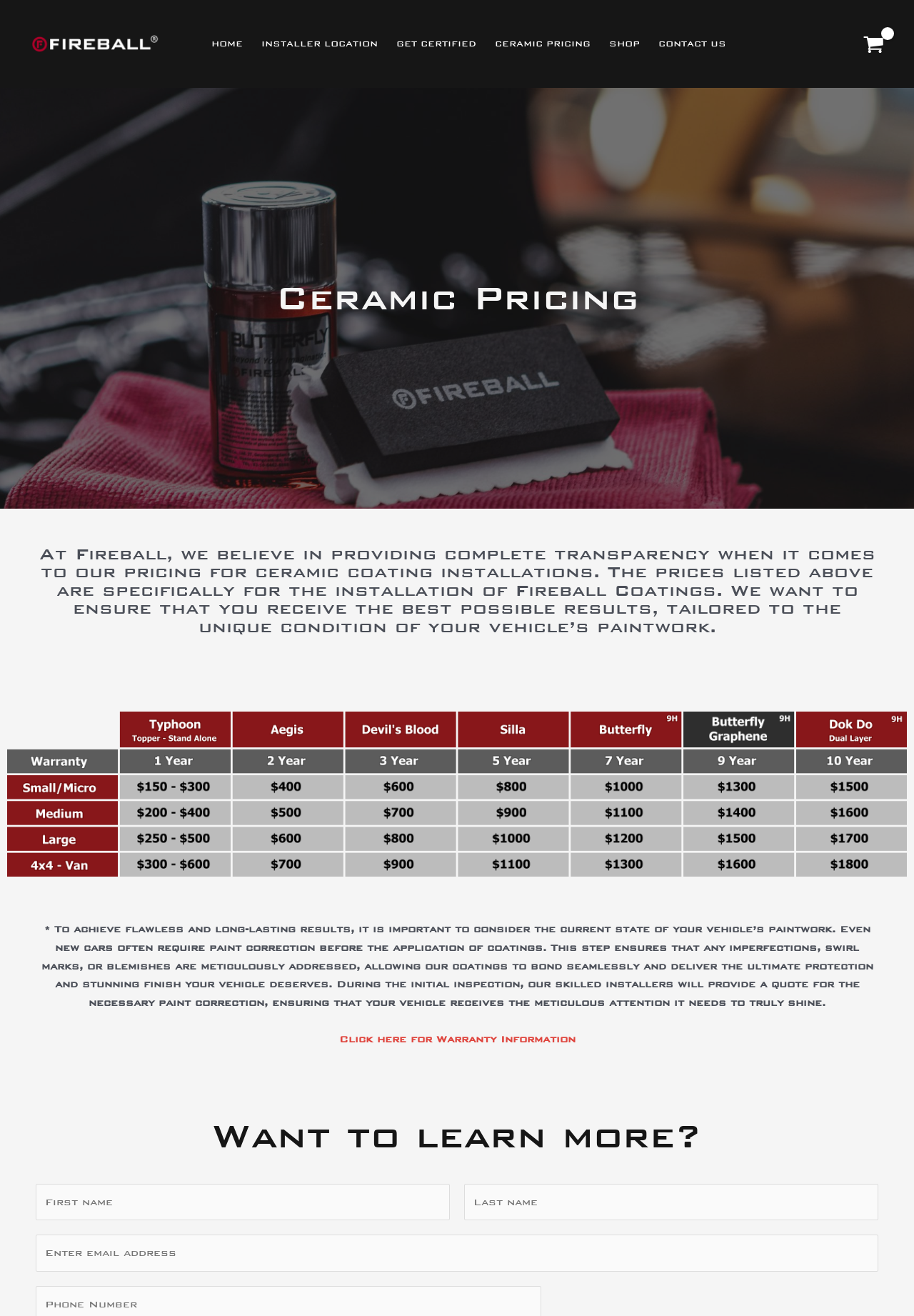What is the company name?
Using the information from the image, provide a comprehensive answer to the question.

The company name is Fireball Au, which is mentioned in the top-left corner of the webpage as a link and an image.